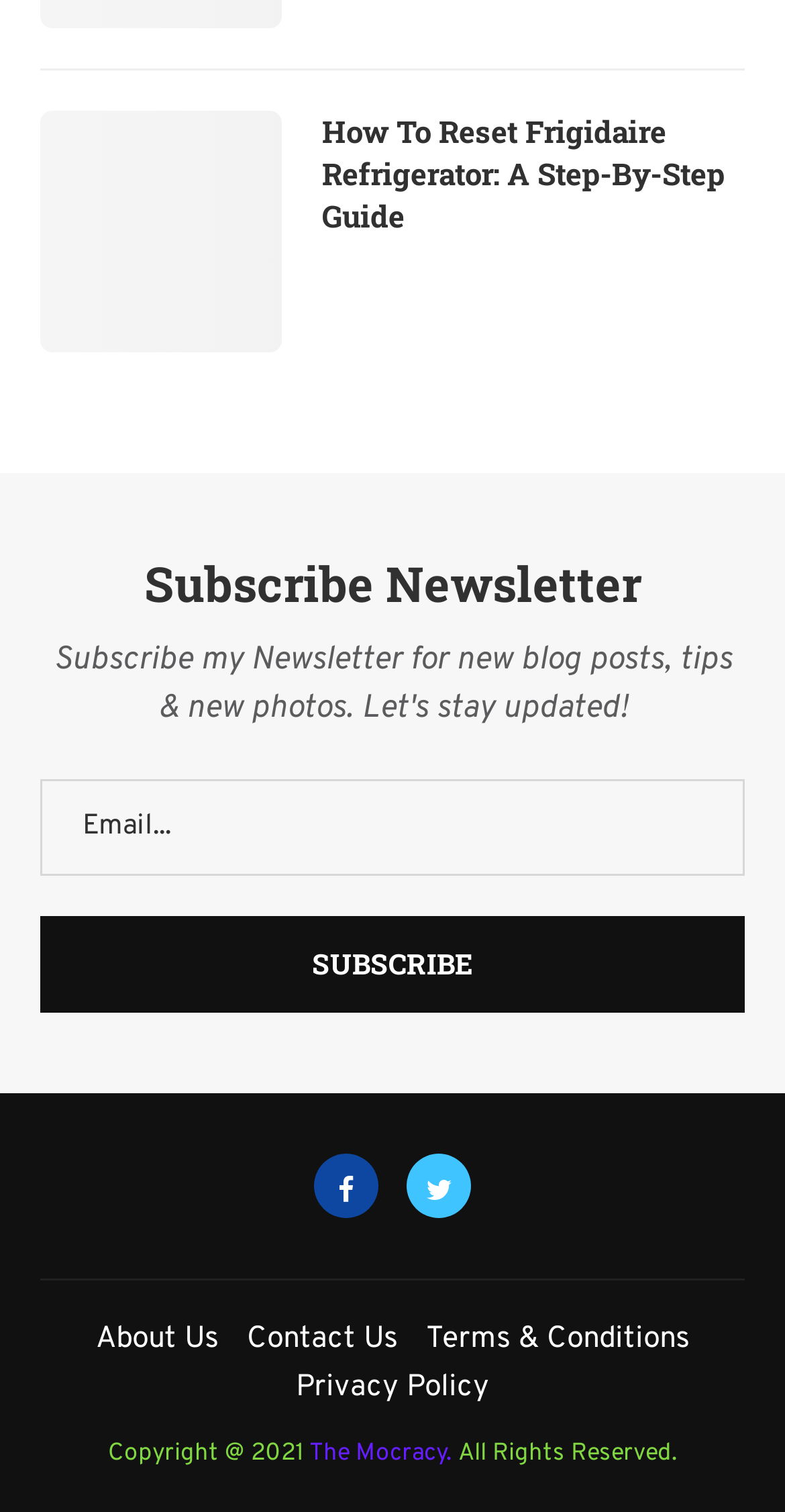Extract the bounding box coordinates for the UI element described as: "Main Menu".

None